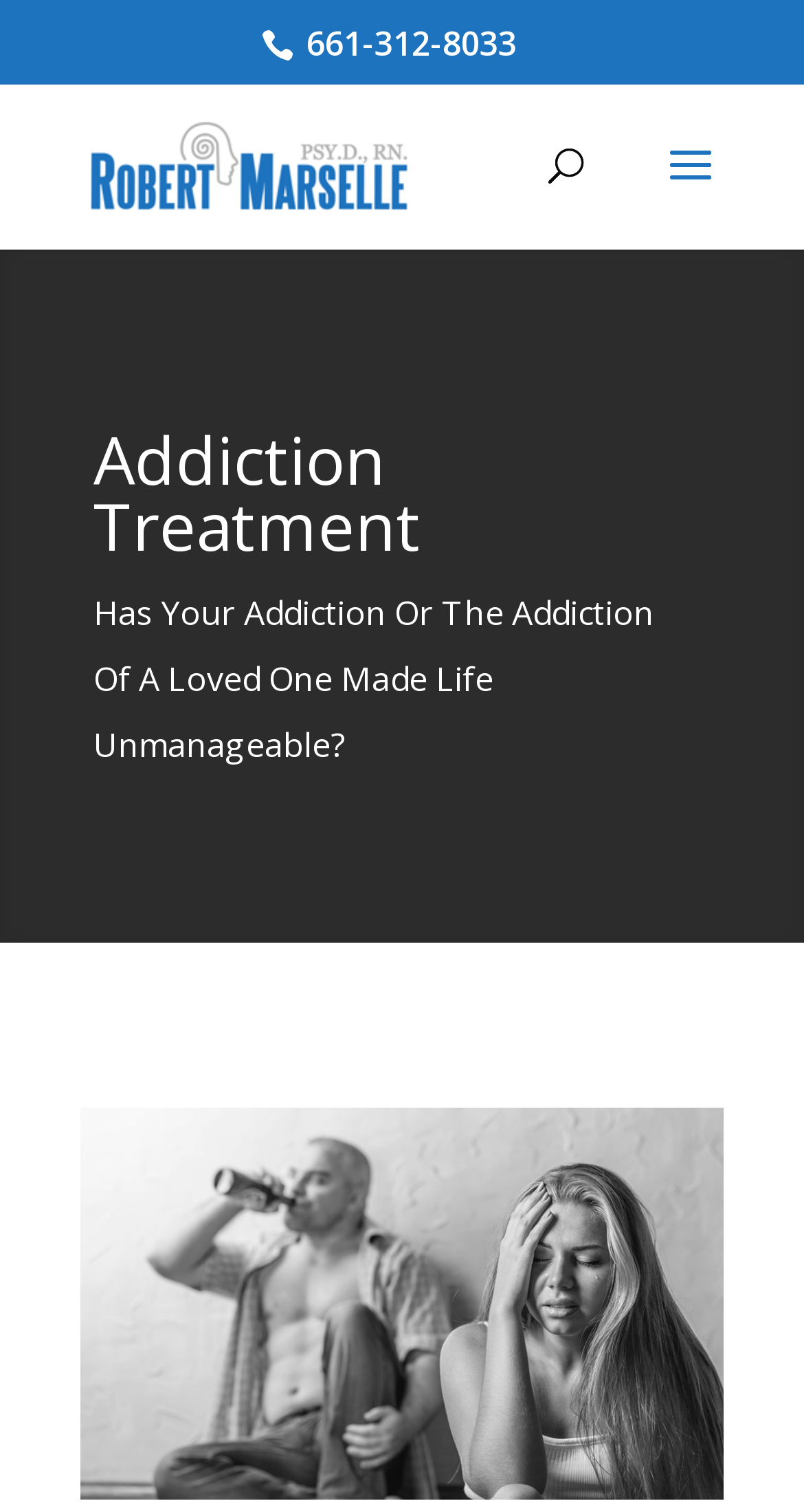What is the main topic of the webpage?
Can you provide an in-depth and detailed response to the question?

I determined the main topic of the webpage by looking at the heading element with the text 'Addiction Treatment' located at the top of the webpage, with a bounding box coordinate of [0.116, 0.282, 0.858, 0.383], and the image element with the same text located at the bottom of the webpage, with a bounding box coordinate of [0.1, 0.733, 0.9, 0.991].